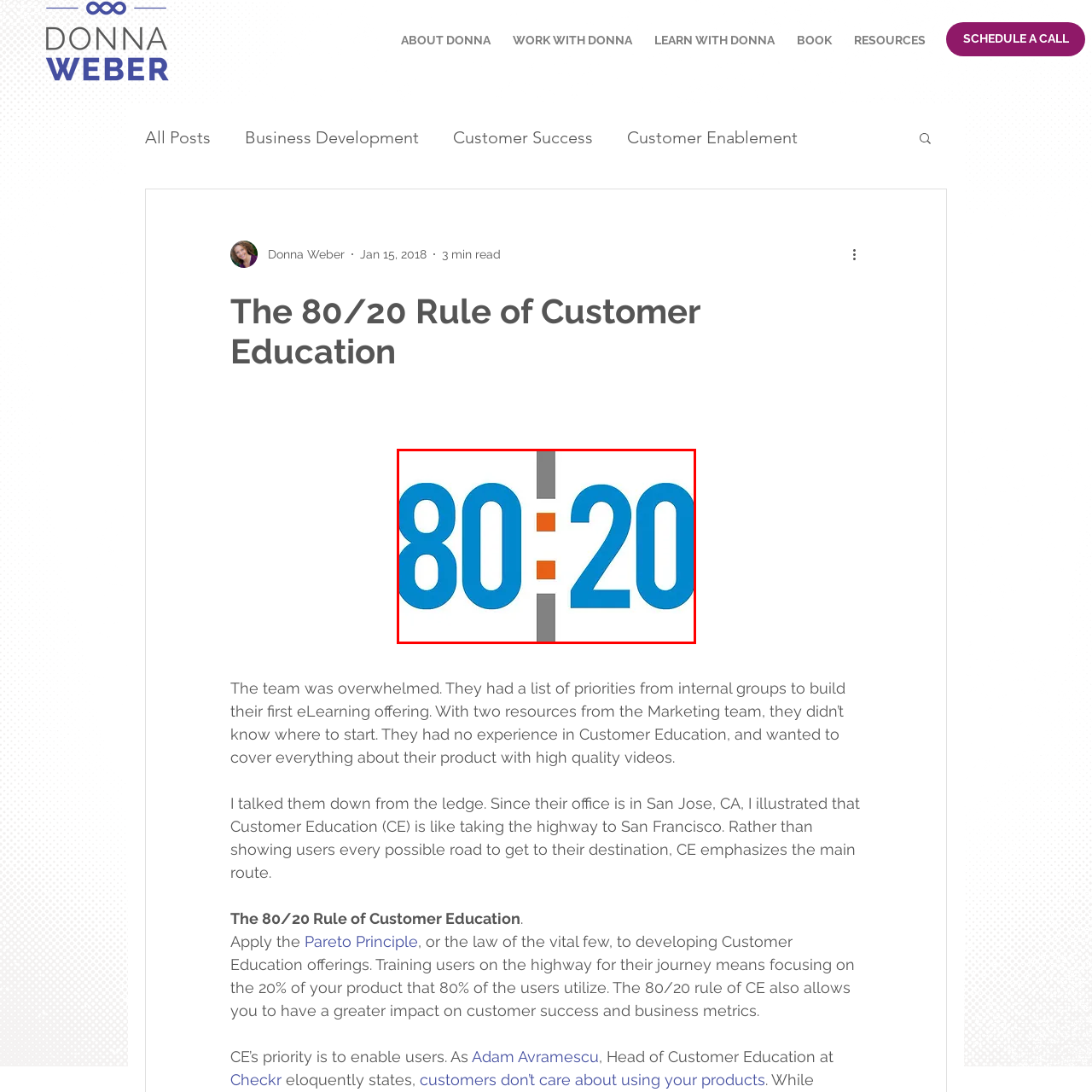What is the purpose of the orange elements in the image?
Examine the area marked by the red bounding box and respond with a one-word or short phrase answer.

Highlighting the relationship